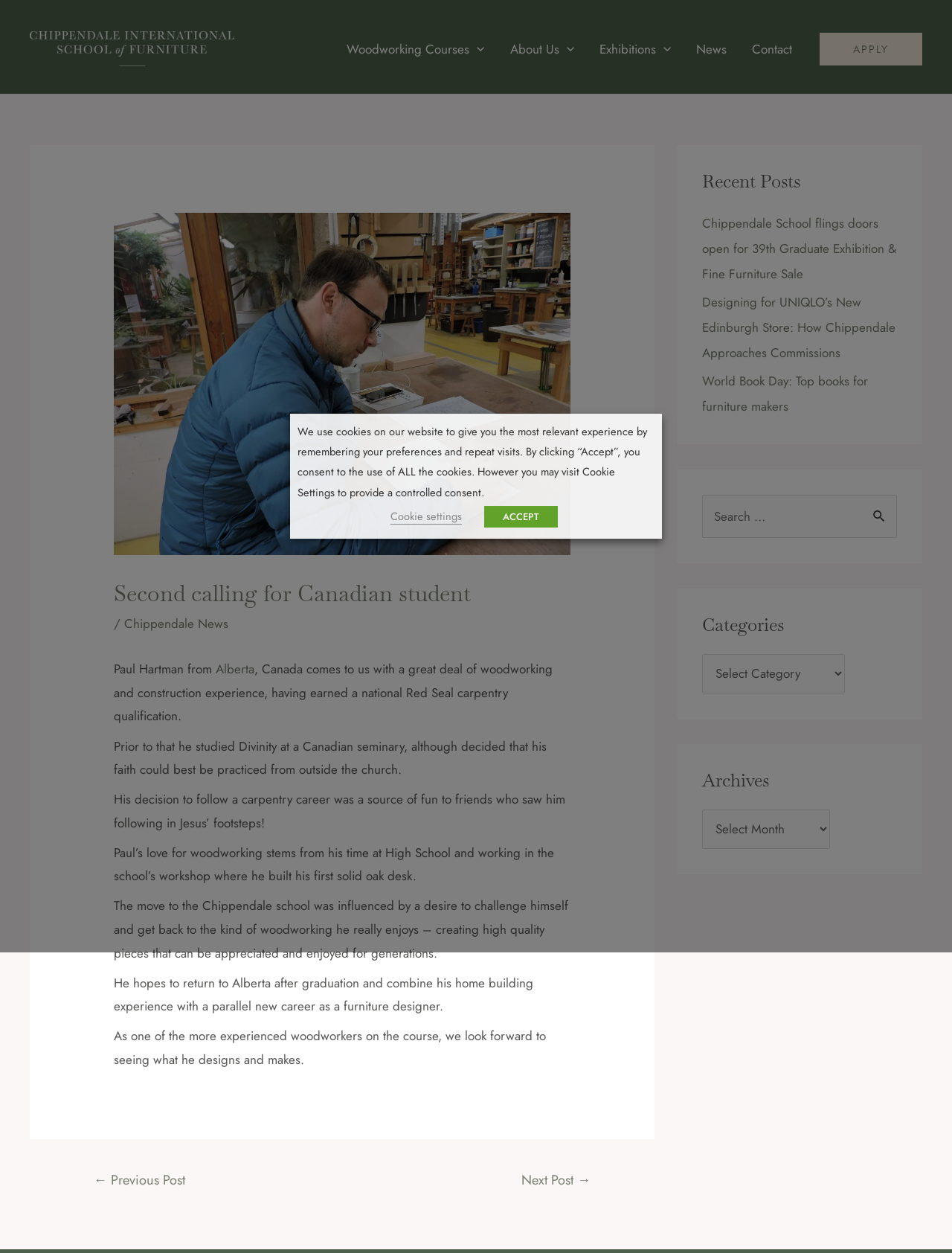Give an extensive and precise description of the webpage.

This webpage is about a Canadian student, Paul Hartman, who is attending the Chippendale School of Furniture. The page has a navigation menu at the top with links to "Woodworking Courses", "About Us", "Exhibitions", "News", and "Contact". There is also a prominent "APPLY" button on the top right corner.

Below the navigation menu, there is a main article section that takes up most of the page. The article is about Paul Hartman, who has a background in woodworking and construction experience. He earned a national Red Seal carpentry qualification and studied Divinity at a Canadian seminary. The article describes his decision to pursue a career in carpentry and his experience at the Chippendale school.

On the right side of the page, there are three complementary sections. The first section displays recent posts, including links to articles about the Chippendale School's graduate exhibition, designing for UNIQLO's new Edinburgh store, and top books for furniture makers. The second section has a search bar where users can search for specific topics. The third section displays categories and archives of posts.

At the bottom of the page, there is a cookie consent dialog box that informs users about the use of cookies on the website and provides options to accept or customize cookie settings.

Overall, the webpage is well-organized and easy to navigate, with a clear focus on Paul Hartman's story and the Chippendale School of Furniture.